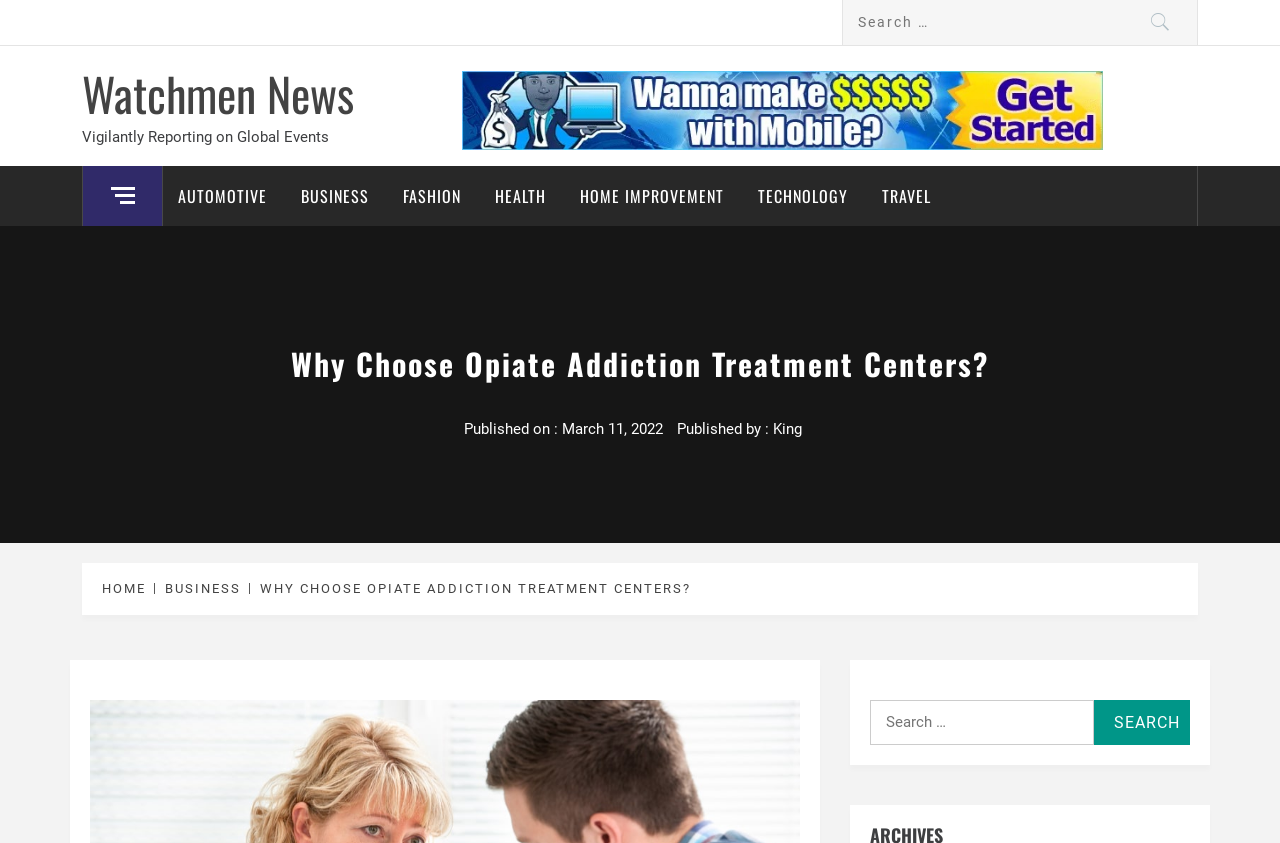Extract the top-level heading from the webpage and provide its text.

Why Choose Opiate Addiction Treatment Centers?